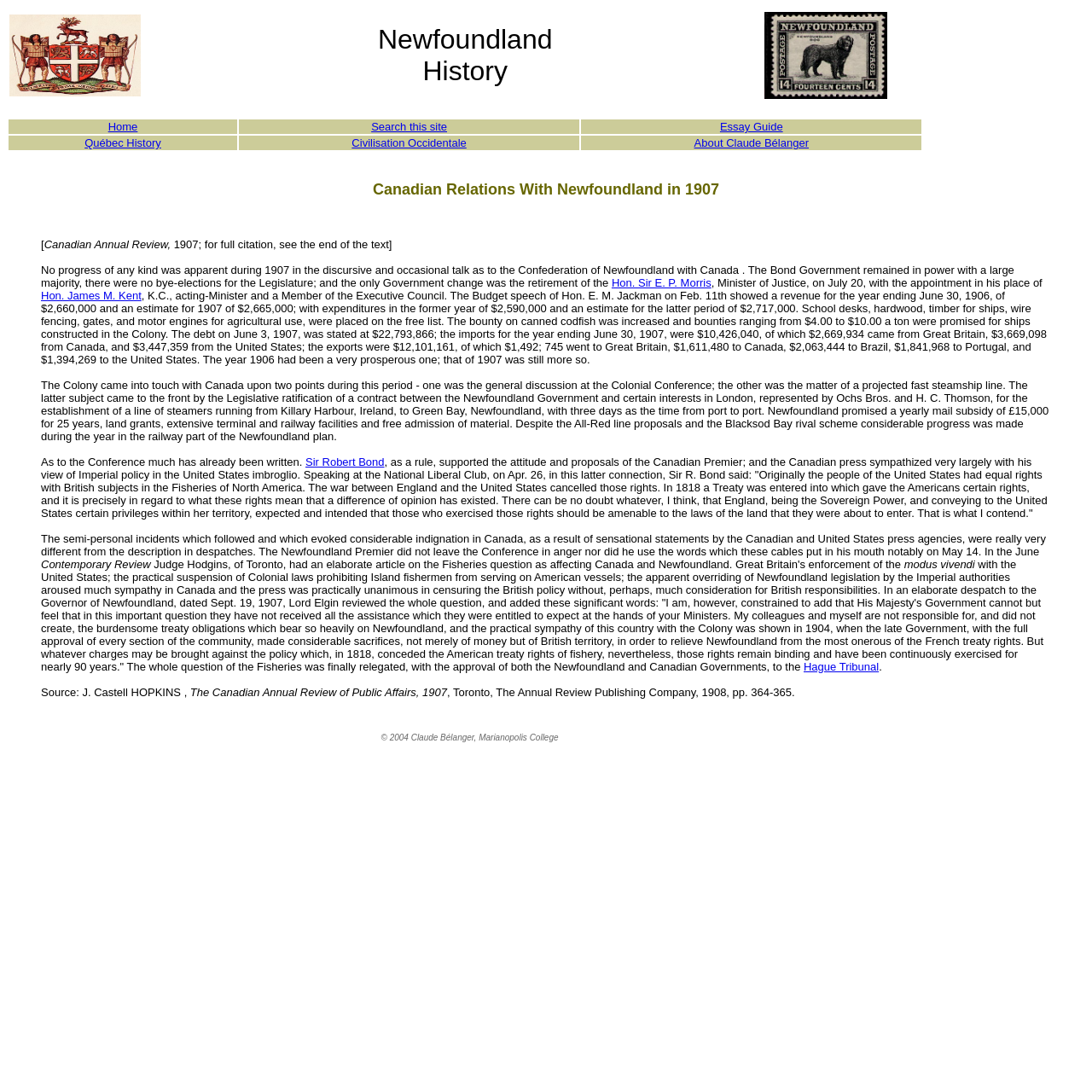Please specify the bounding box coordinates of the area that should be clicked to accomplish the following instruction: "Click on the 'Québec History' link". The coordinates should consist of four float numbers between 0 and 1, i.e., [left, top, right, bottom].

[0.078, 0.125, 0.147, 0.137]